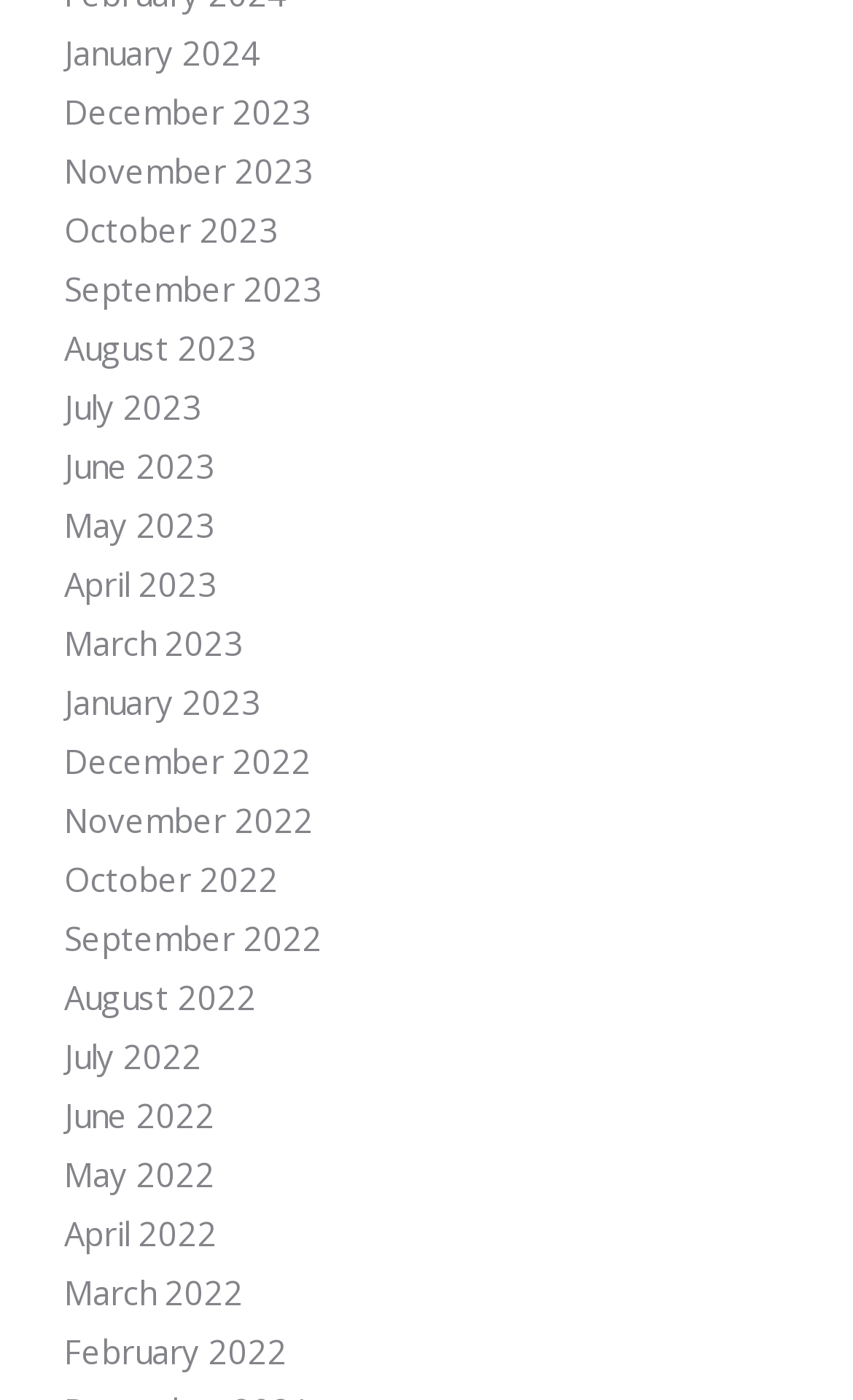What is the month listed below December 2023?
Carefully analyze the image and provide a detailed answer to the question.

By examining the list of links, I found that the link 'November 2023' is located below the link 'December 2023', indicating that it is the month listed below December 2023.